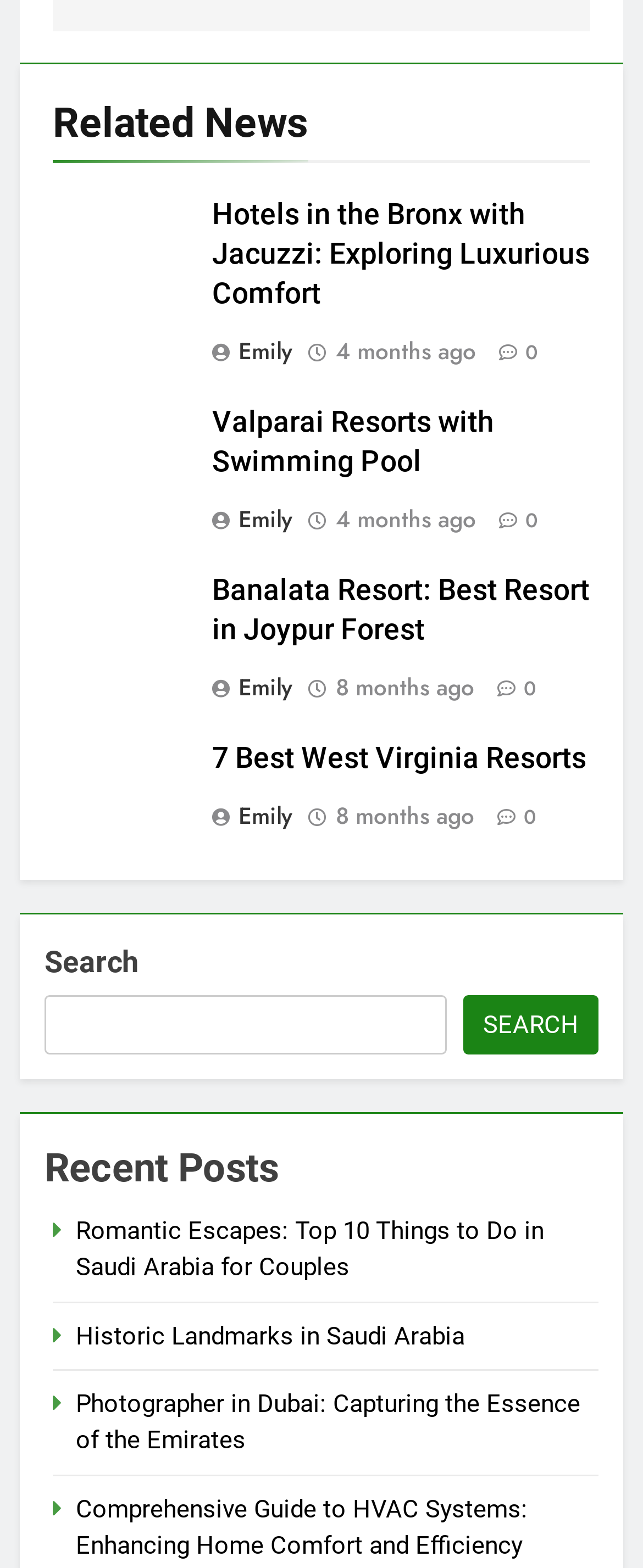Please mark the clickable region by giving the bounding box coordinates needed to complete this instruction: "Search for something".

[0.069, 0.634, 0.695, 0.672]